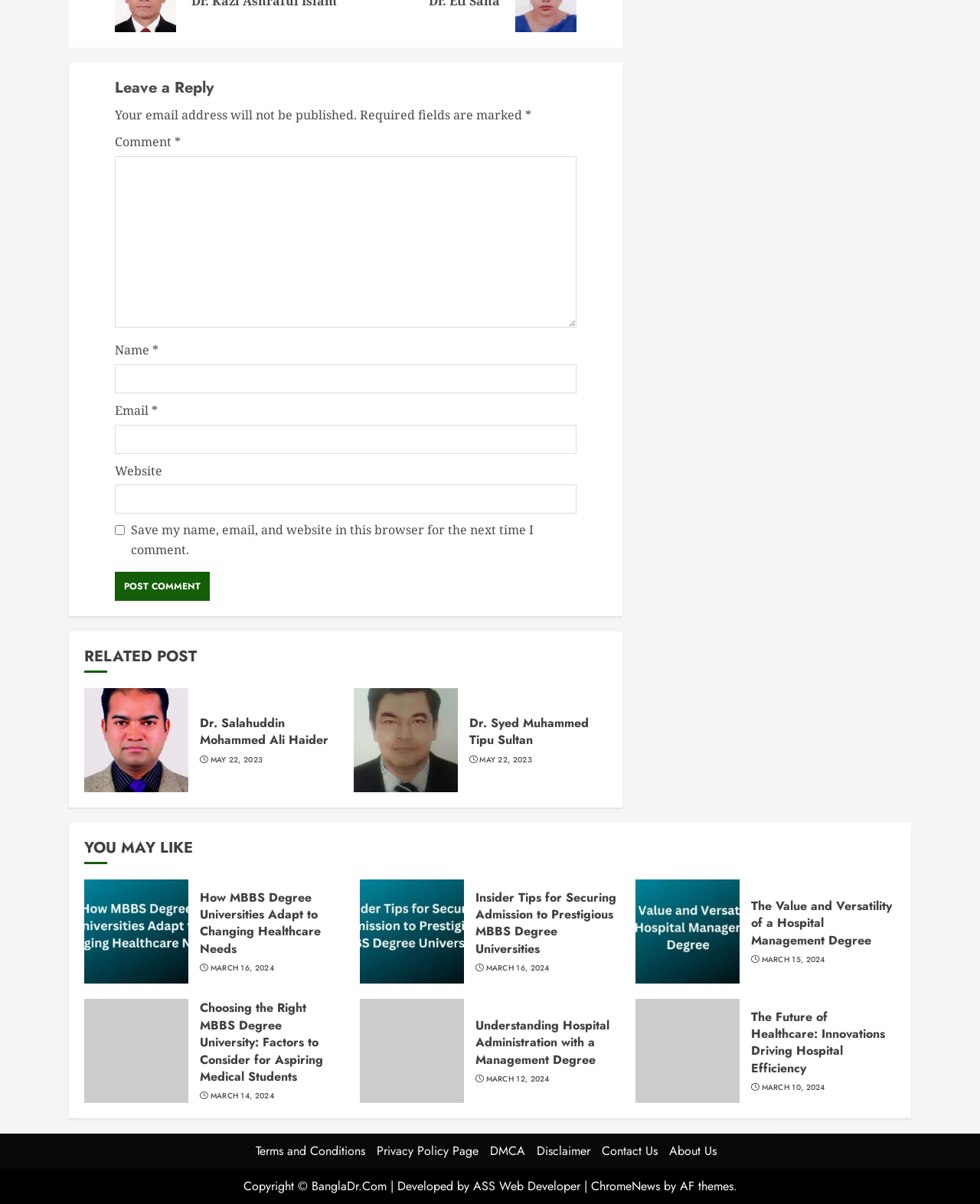Please determine the bounding box of the UI element that matches this description: DMCA. The coordinates should be given as (top-left x, top-left y, bottom-right x, bottom-right y), with all values between 0 and 1.

[0.5, 0.949, 0.536, 0.963]